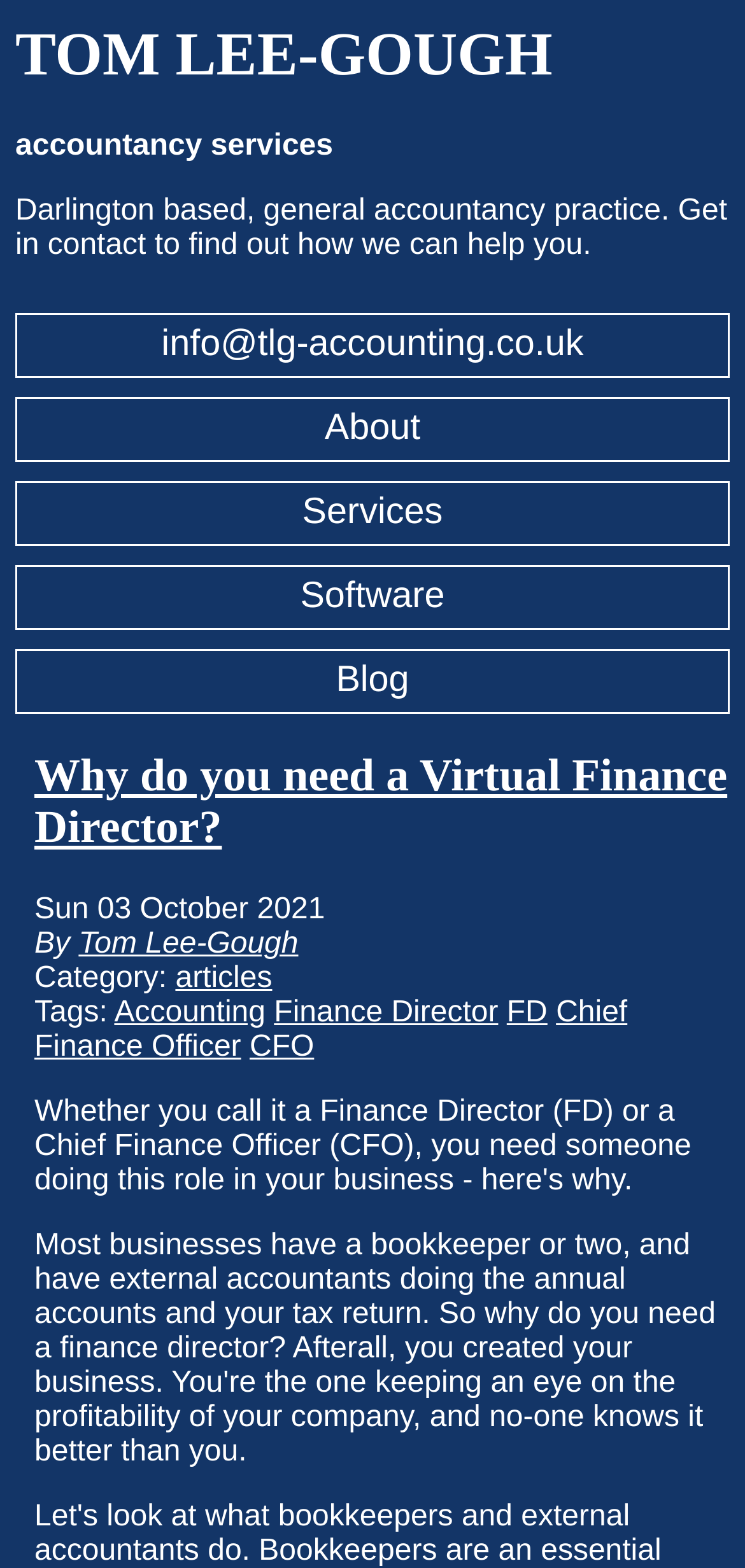Please examine the image and answer the question with a detailed explanation:
What are the tags related to the blog post?

The tags related to the blog post are mentioned in the footer section of the webpage, which are 'Accounting', 'Finance Director', 'FD', and 'CFO'.